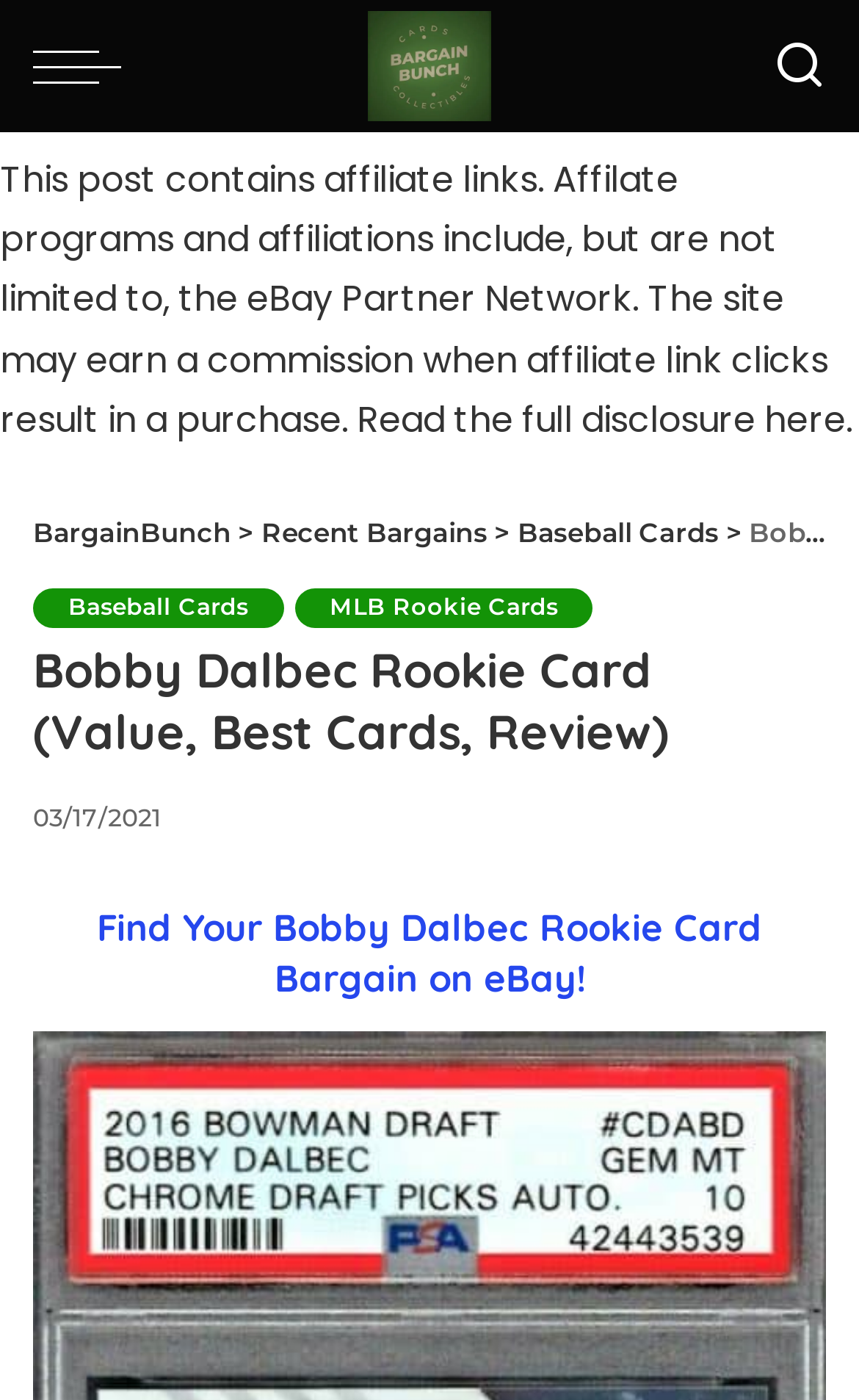Identify and extract the main heading from the webpage.

Bobby Dalbec Rookie Card (Value, Best Cards, Review)